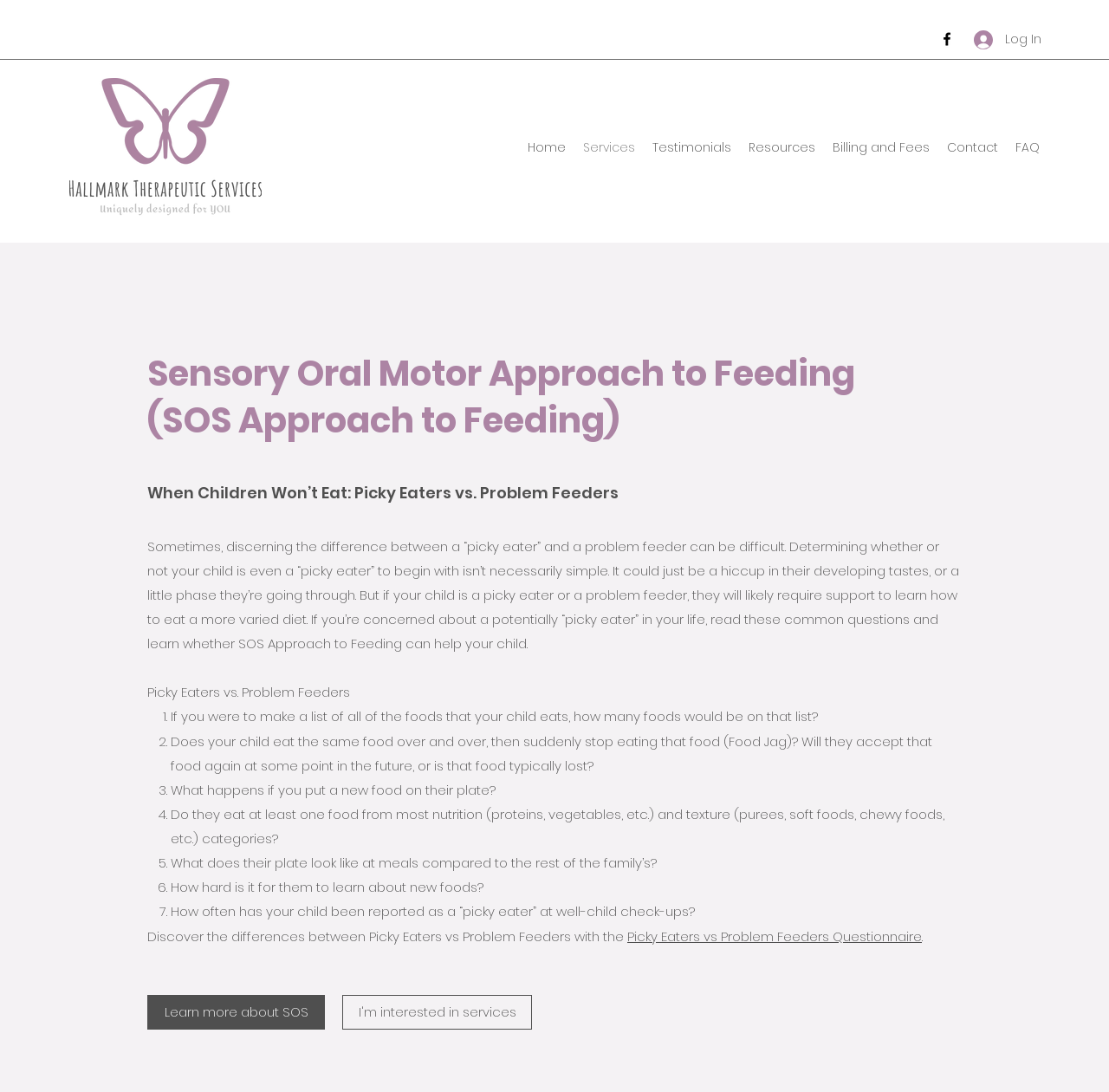Pinpoint the bounding box coordinates of the element to be clicked to execute the instruction: "Take the Picky Eaters vs Problem Feeders Questionnaire".

[0.566, 0.849, 0.831, 0.865]